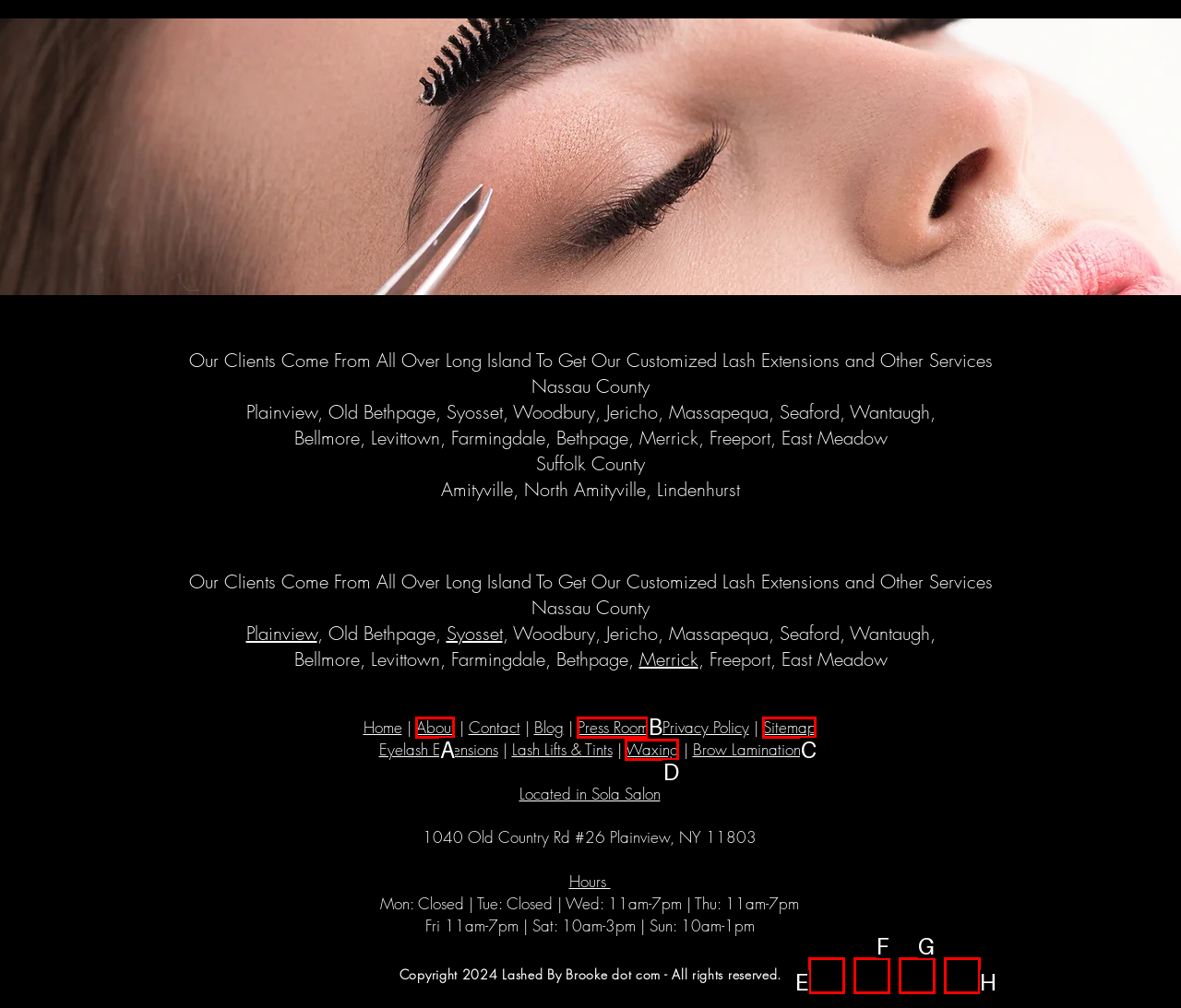Identify the correct option to click in order to complete this task: Read the 'About' page
Answer with the letter of the chosen option directly.

A